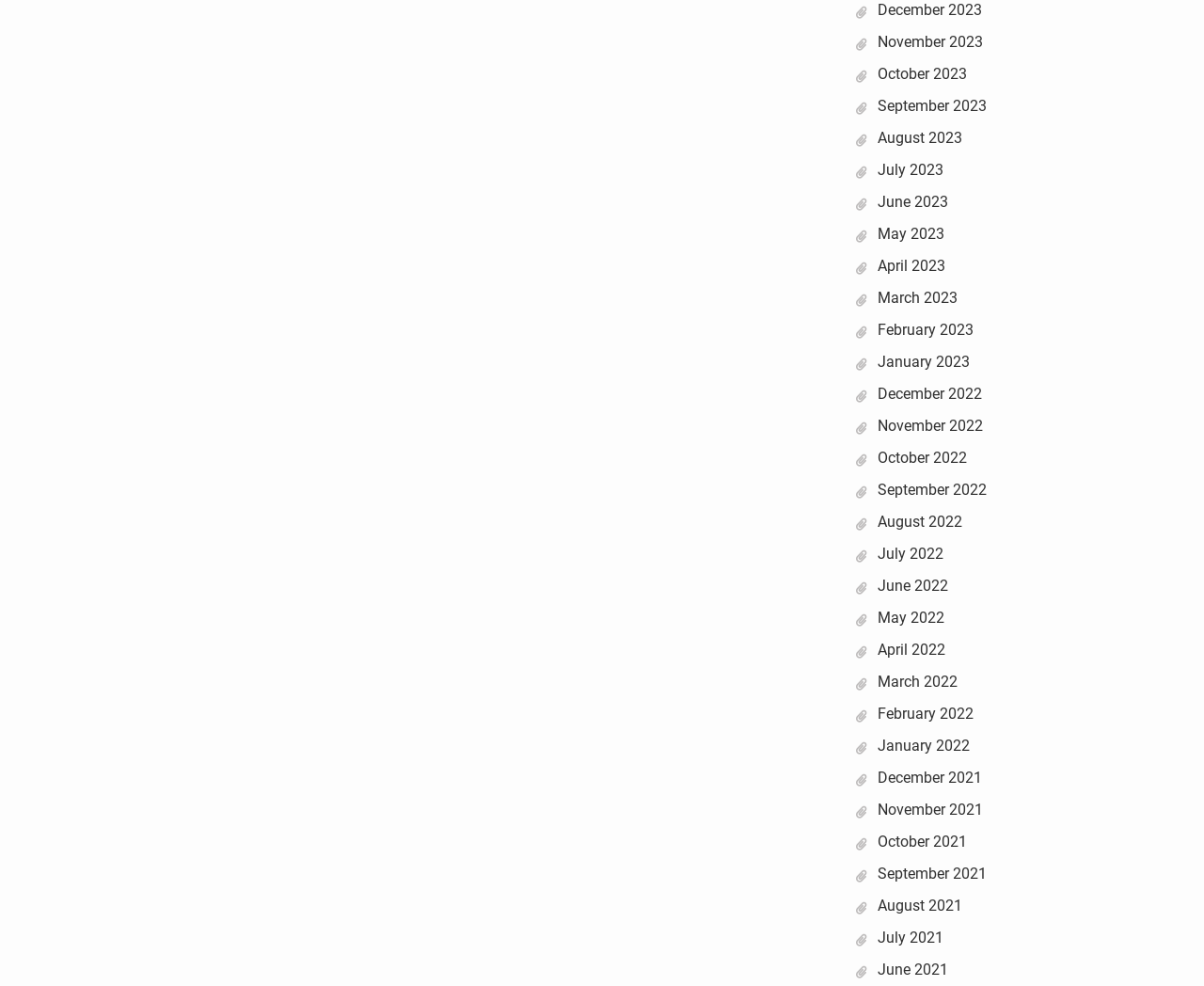Please identify the bounding box coordinates of the element that needs to be clicked to execute the following command: "View December 2023". Provide the bounding box using four float numbers between 0 and 1, formatted as [left, top, right, bottom].

[0.729, 0.001, 0.816, 0.019]